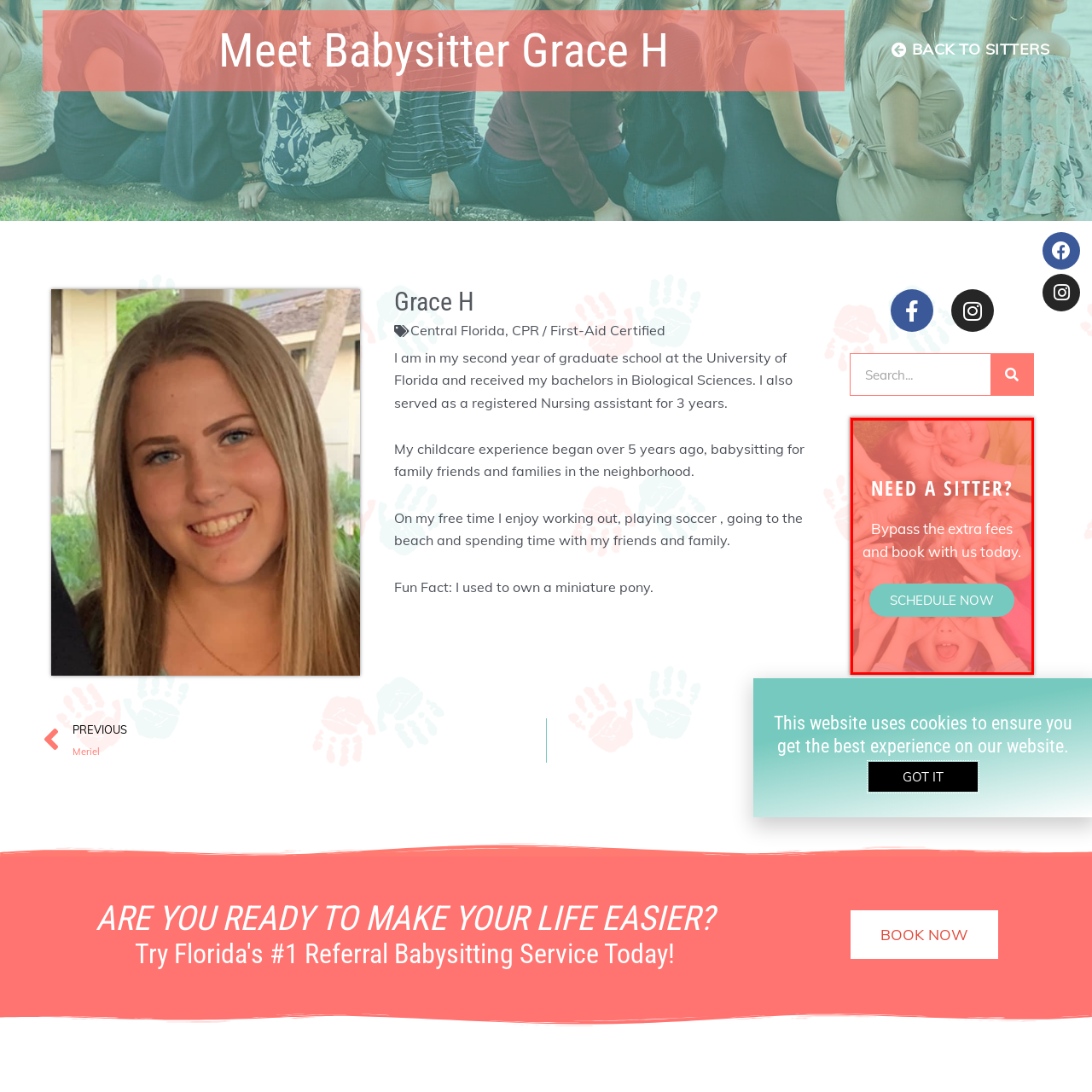What is the purpose of the bold text?
Refer to the image enclosed in the red bounding box and answer the question thoroughly.

The bold text 'NEED A SITTER?' is placed at the top of the image, which suggests that it is intended to grab the attention of parents who are in need of childcare services. The text is urging parents to consider professional childcare services, which is the primary purpose of the image.